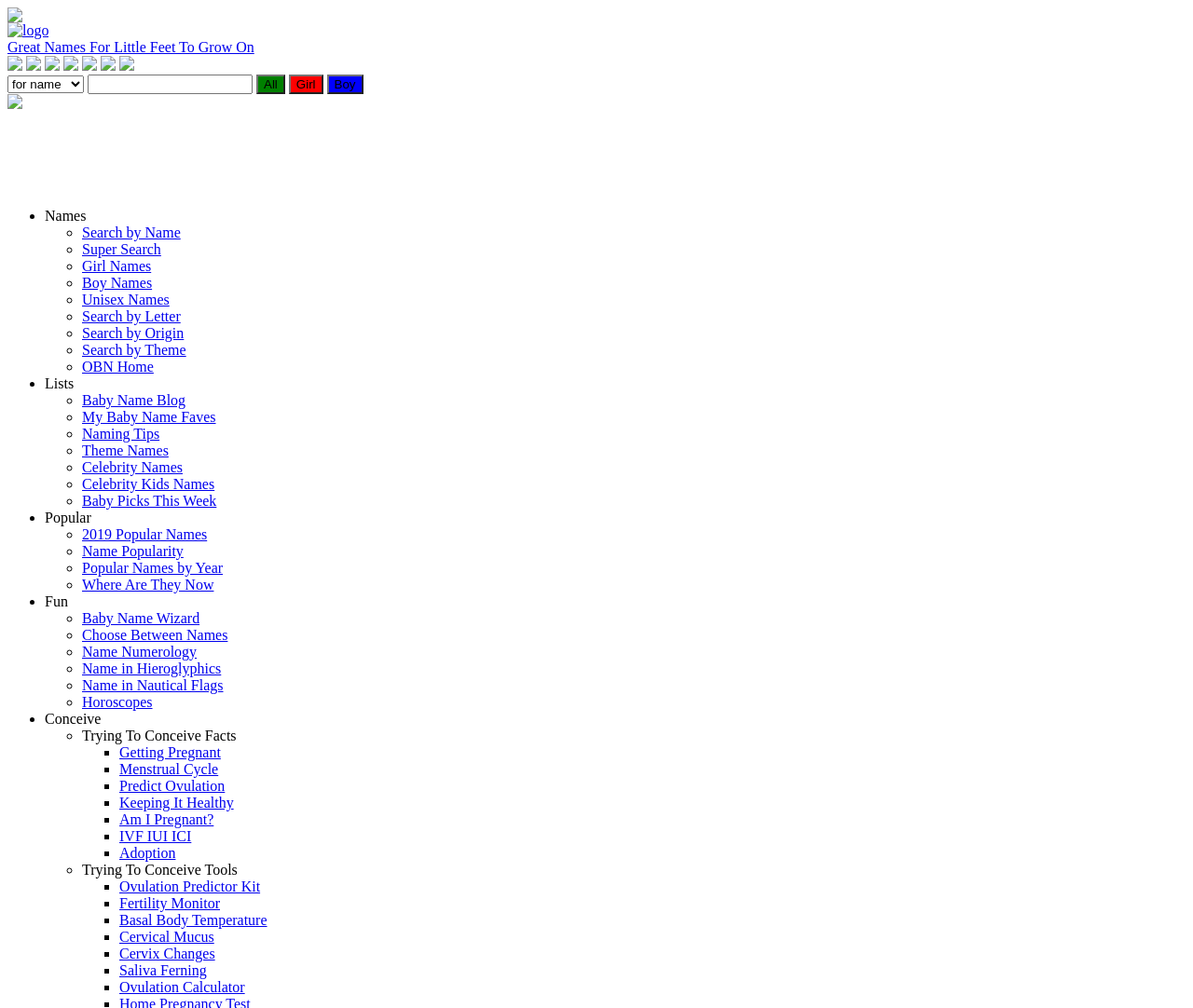Provide the bounding box for the UI element matching this description: "Horoscopes".

[0.069, 0.689, 0.128, 0.704]